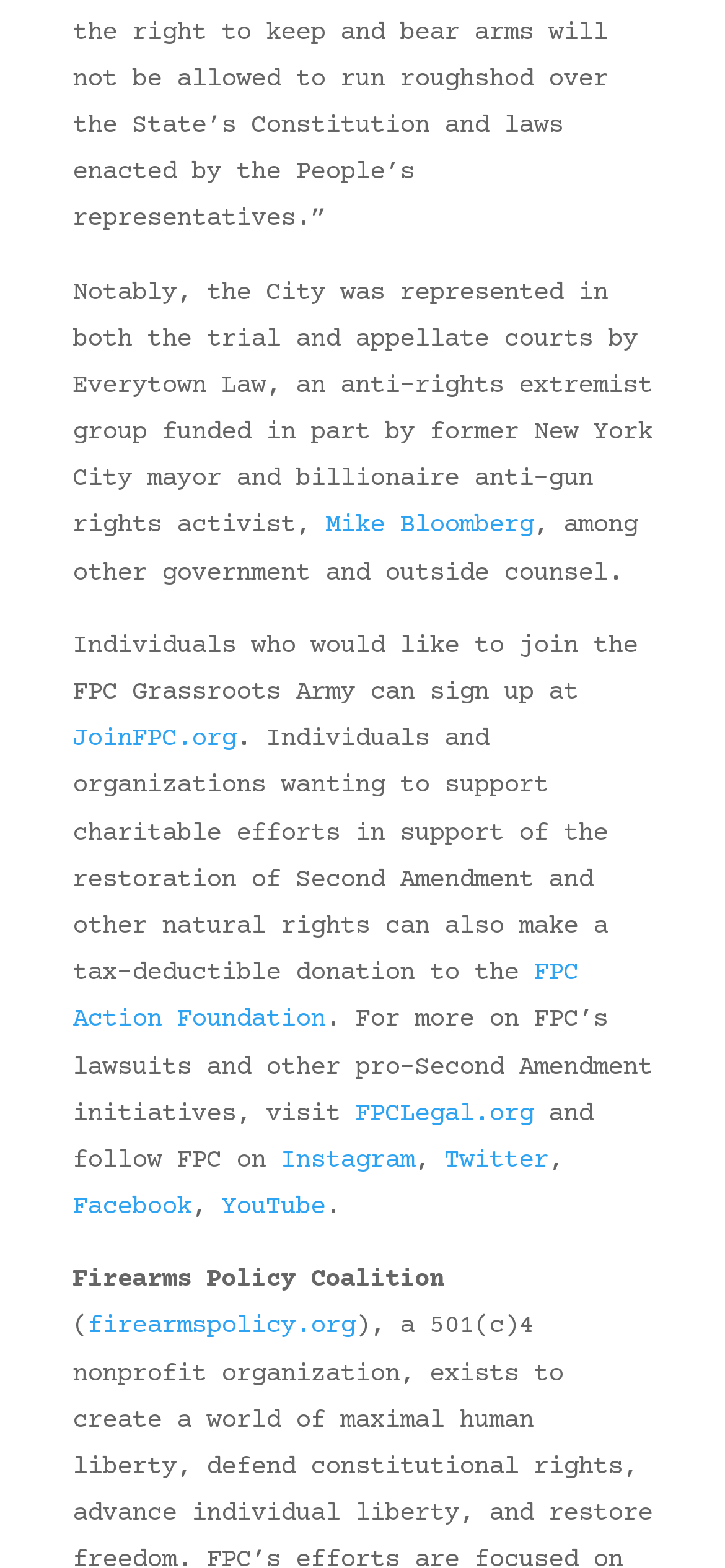Determine the coordinates of the bounding box for the clickable area needed to execute this instruction: "make a tax-deductible donation to FPC Action Foundation".

[0.1, 0.612, 0.797, 0.66]